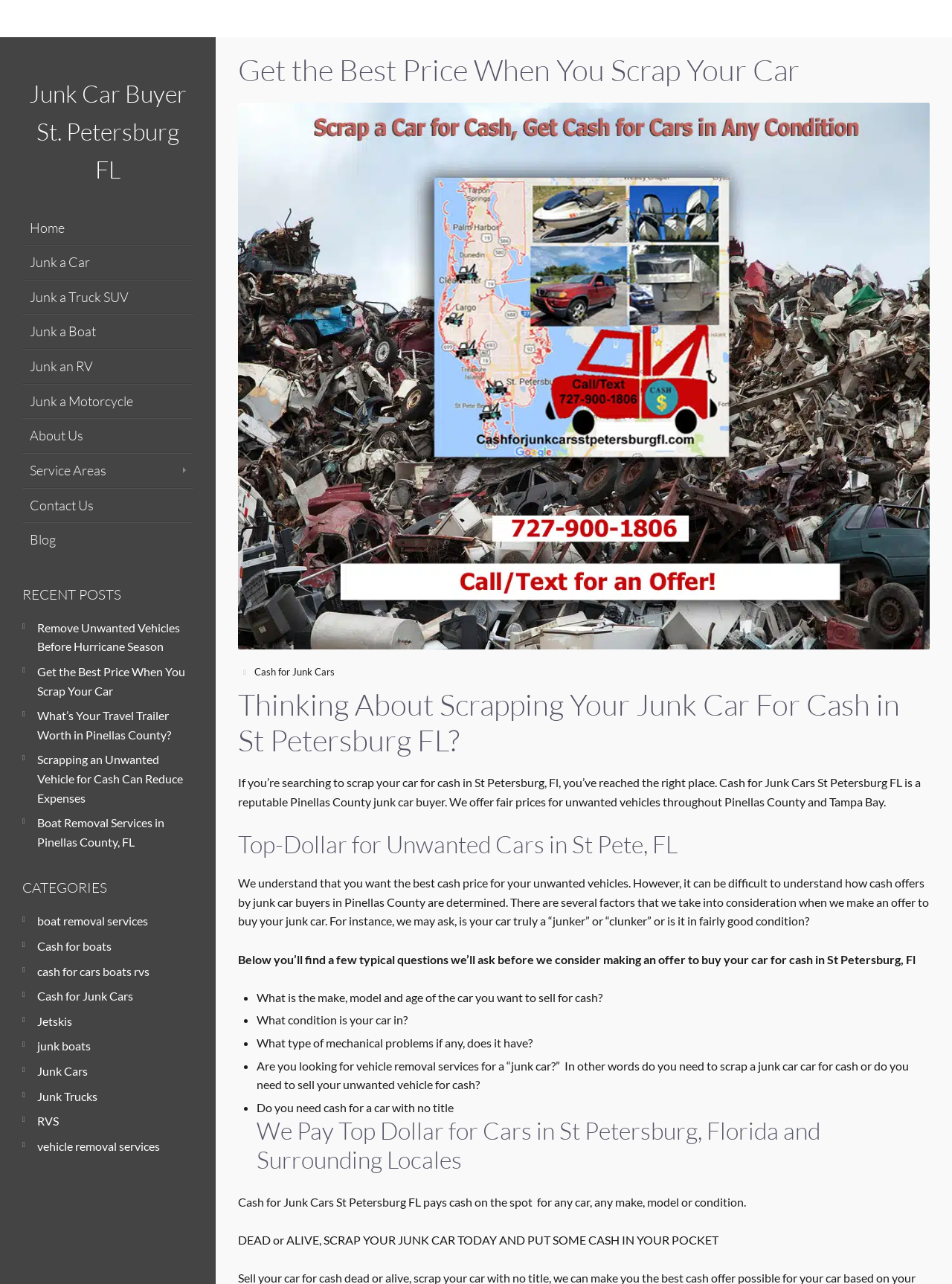Provide the bounding box coordinates of the UI element that matches the description: "Our Program".

None